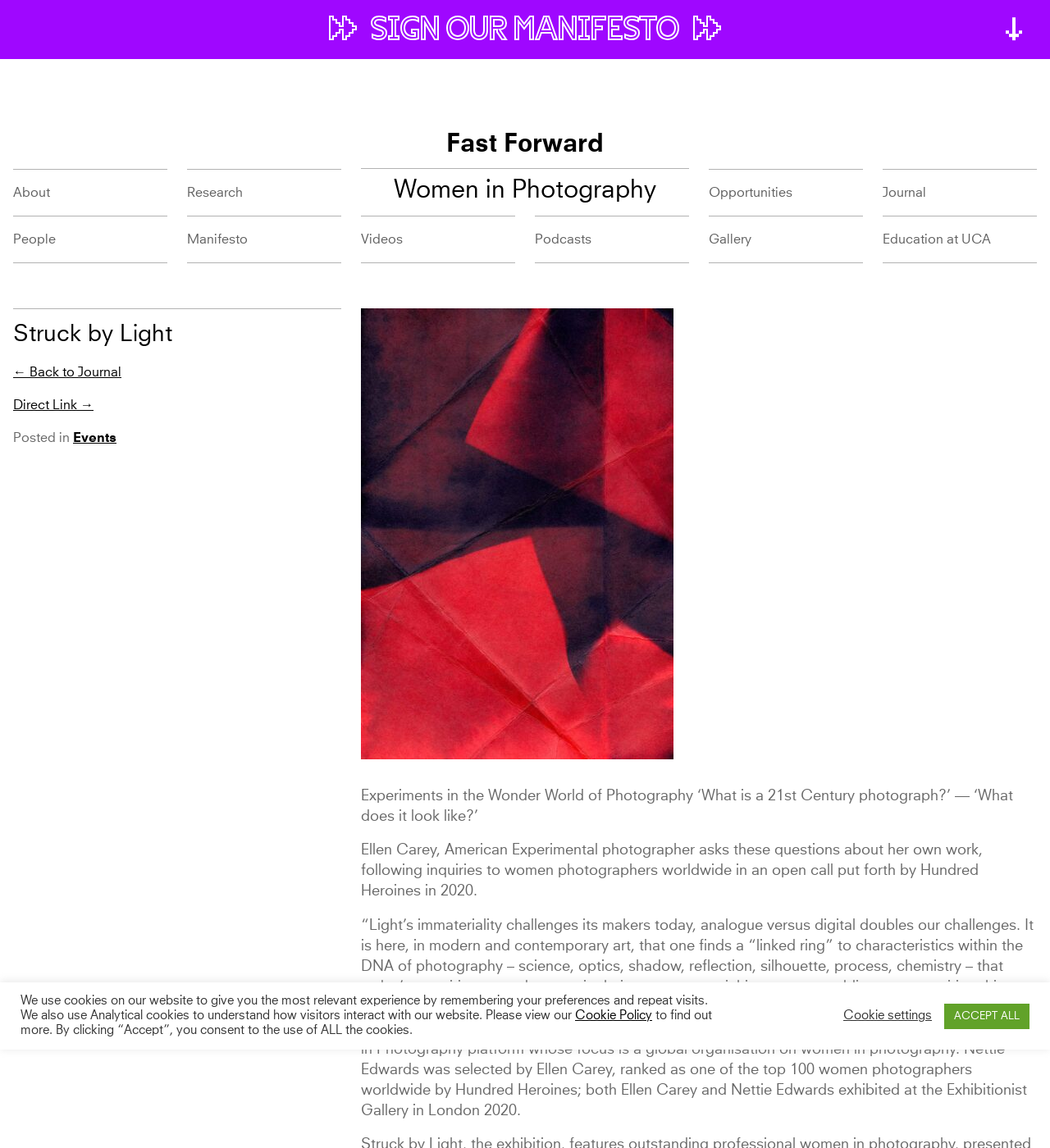Please locate the bounding box coordinates for the element that should be clicked to achieve the following instruction: "Click on the Highsnobiety logo". Ensure the coordinates are given as four float numbers between 0 and 1, i.e., [left, top, right, bottom].

None